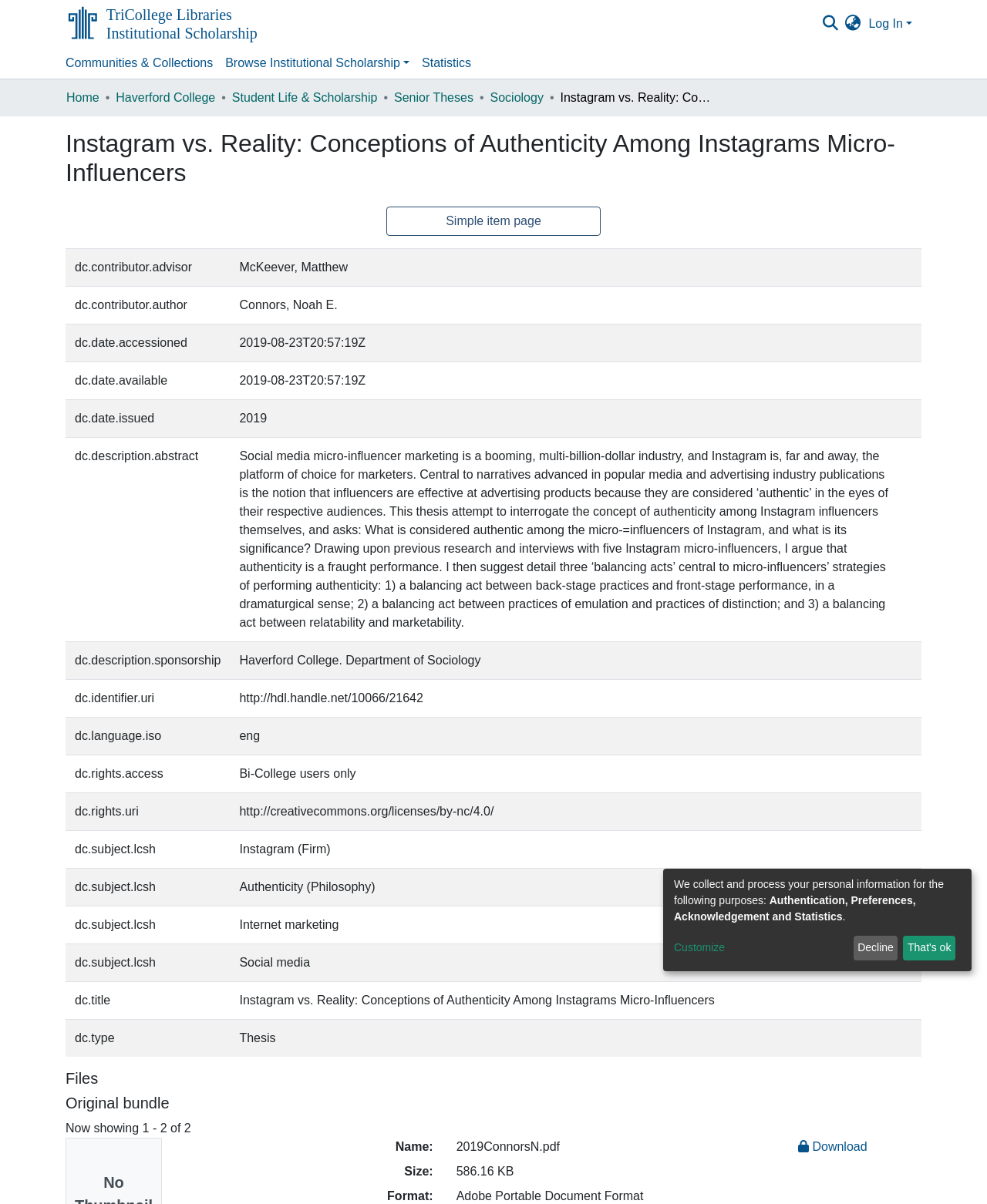From the given element description: "Communities & Collections", find the bounding box for the UI element. Provide the coordinates as four float numbers between 0 and 1, in the order [left, top, right, bottom].

[0.06, 0.04, 0.222, 0.065]